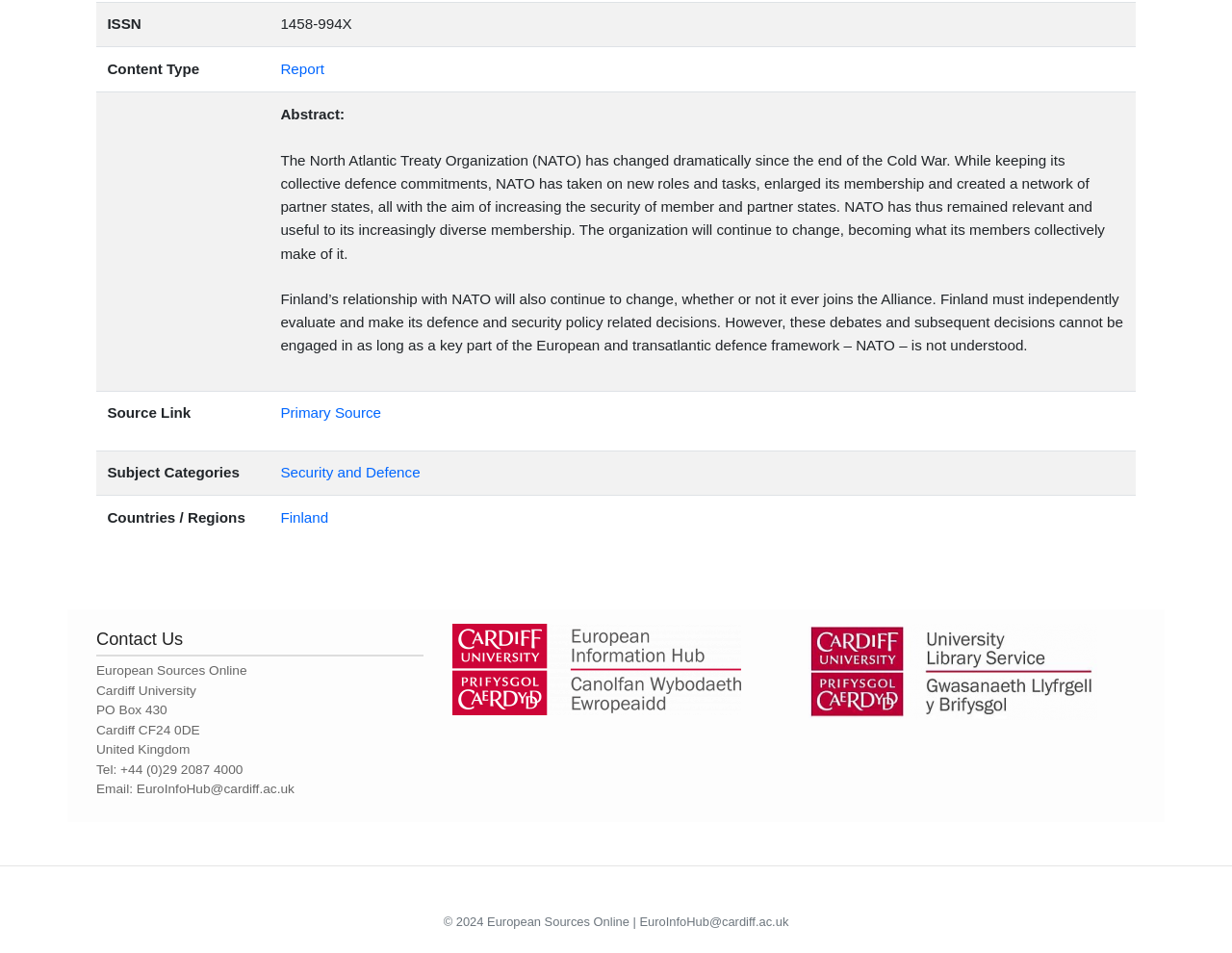Refer to the element description Primary Source and identify the corresponding bounding box in the screenshot. Format the coordinates as (top-left x, top-left y, bottom-right x, bottom-right y) with values in the range of 0 to 1.

[0.228, 0.425, 0.309, 0.442]